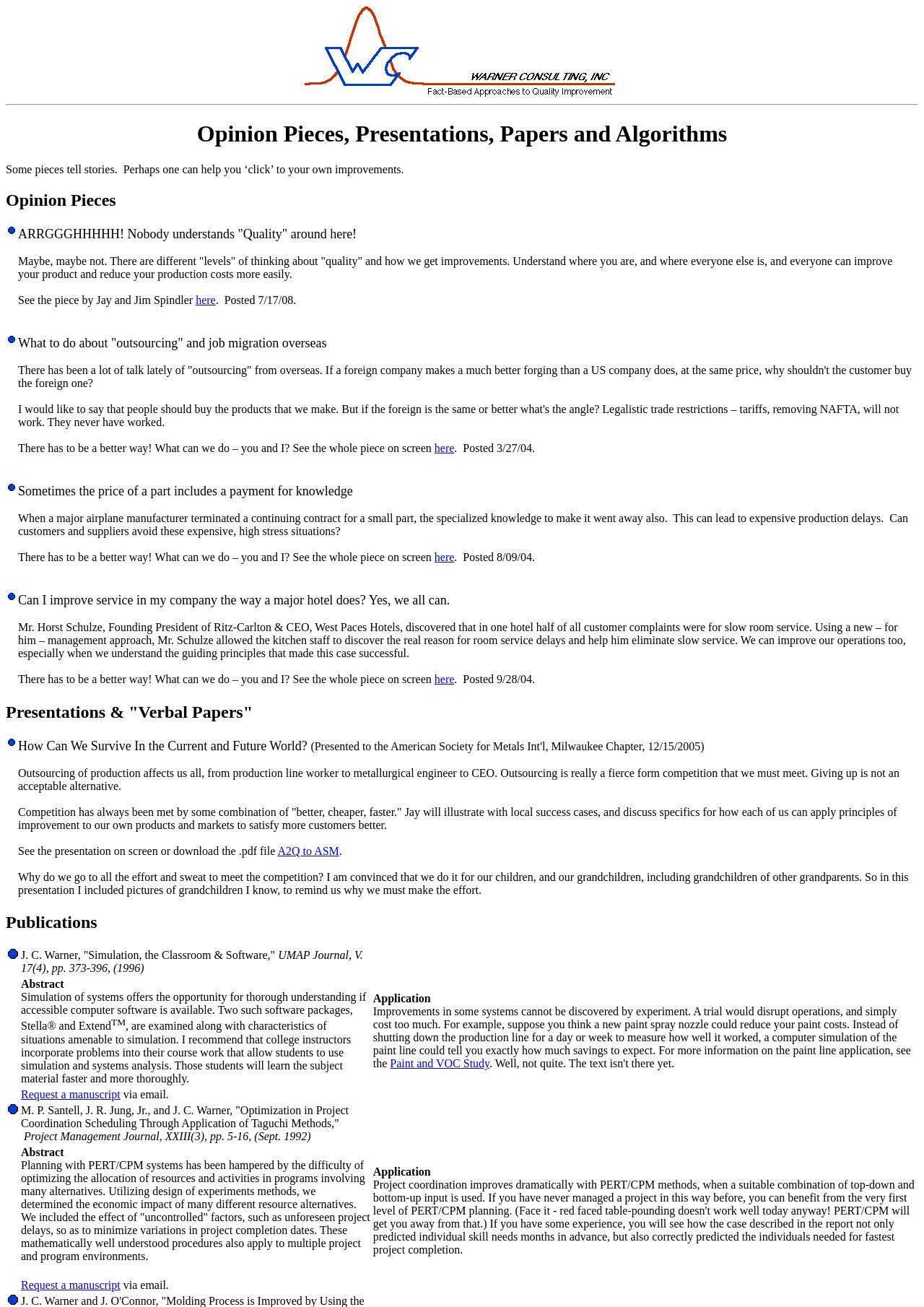Offer a detailed explanation of the webpage layout and contents.

The webpage is about Warner Consulting, Inc., which provides opinions, publications, and algorithms. At the top, there is a logo image of Warner Consulting, Inc. followed by a horizontal separator line. Below the separator, there is a heading "Opinion Pieces, Presentations, Papers and Algorithms". 

Under the heading, there is a brief introductory text that sets the tone for the webpage. The text is followed by a table containing several opinion pieces, each with a star icon, a brief description, and a link to read more. The opinion pieces are arranged in a vertical list, with each piece taking up a significant portion of the page width.

Below the opinion pieces, there is a heading "Presentations & 'Verbal Papers'" followed by another table containing a presentation titled "How Can We Survive In the Current and Future World?" with a brief description and links to view the presentation on screen or download a PDF file.

Further down, there is a heading "Publications" followed by a table containing several publications, each with a brief description, some with links to request a manuscript via email. The publications are arranged in a vertical list, similar to the opinion pieces.

Throughout the webpage, there are several images, mostly icons, and links to read more or request manuscripts. The overall layout is organized, with clear headings and concise text, making it easy to navigate and find relevant information.